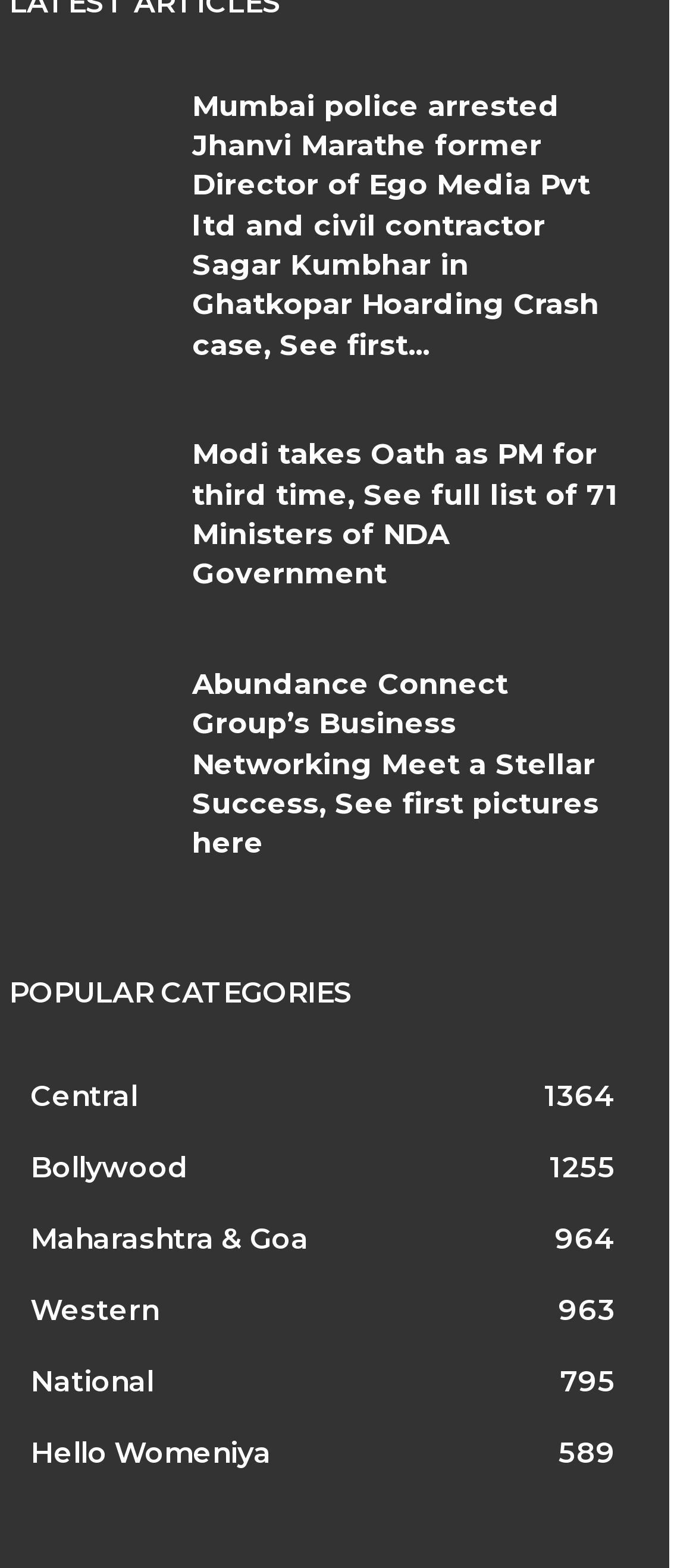Show the bounding box coordinates of the element that should be clicked to complete the task: "Click on ดูบอลสด link".

None